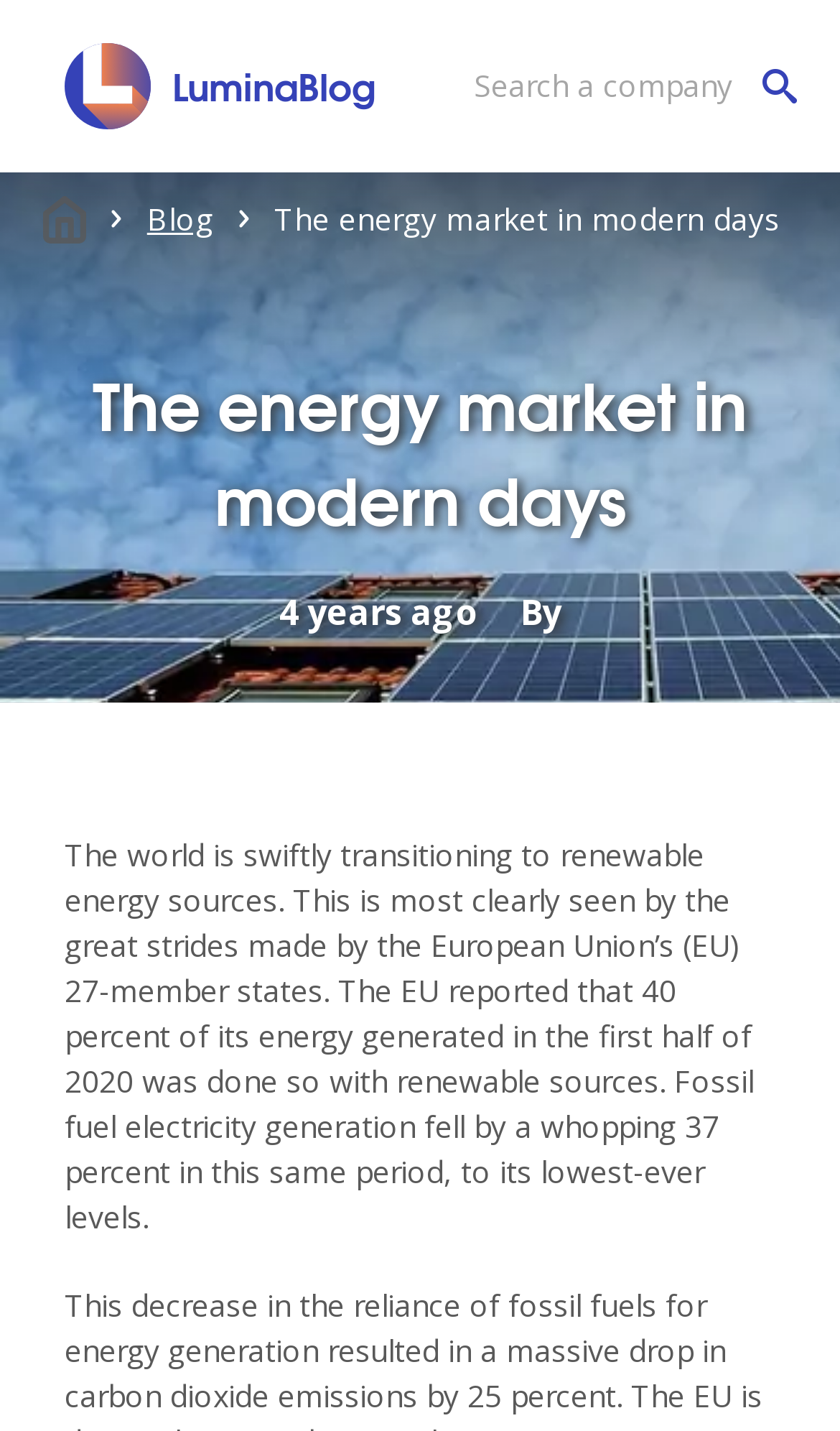Identify the bounding box of the HTML element described as: "Home".

[0.051, 0.136, 0.103, 0.17]